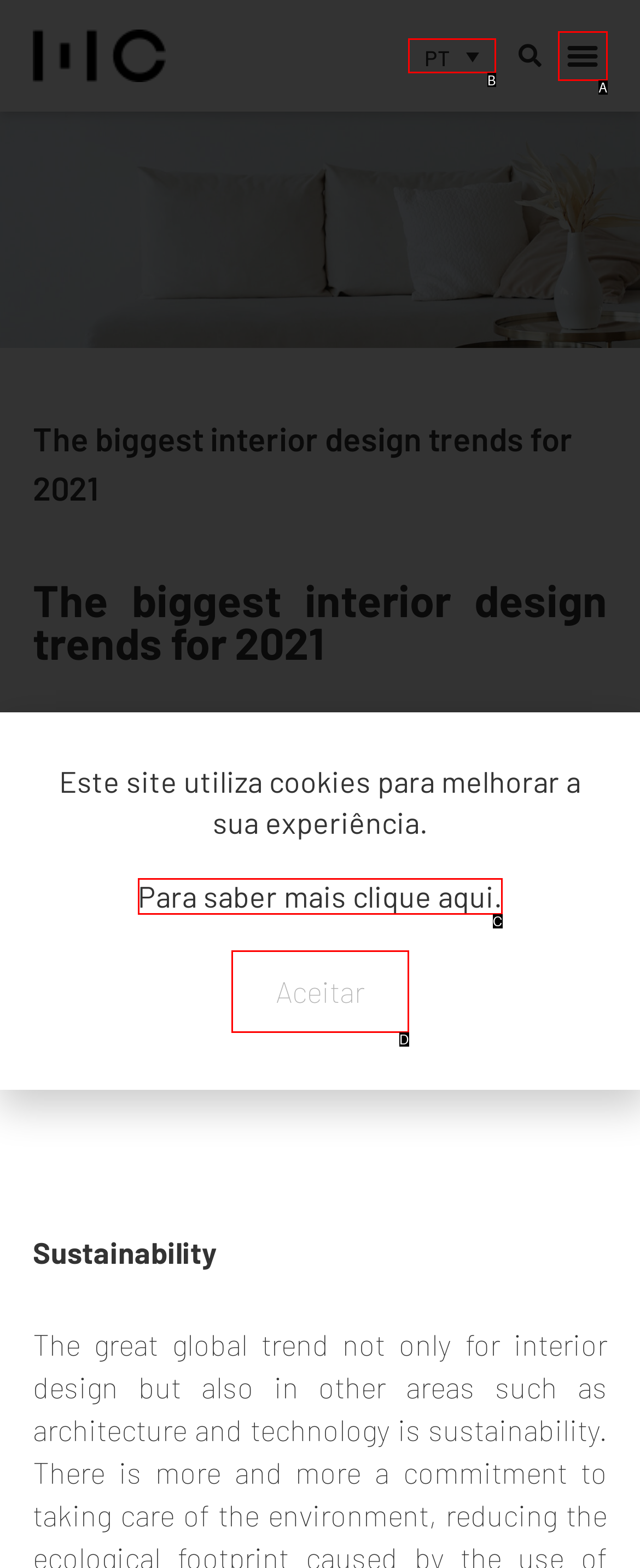From the options presented, which lettered element matches this description: Para saber mais clique aqui.
Reply solely with the letter of the matching option.

C